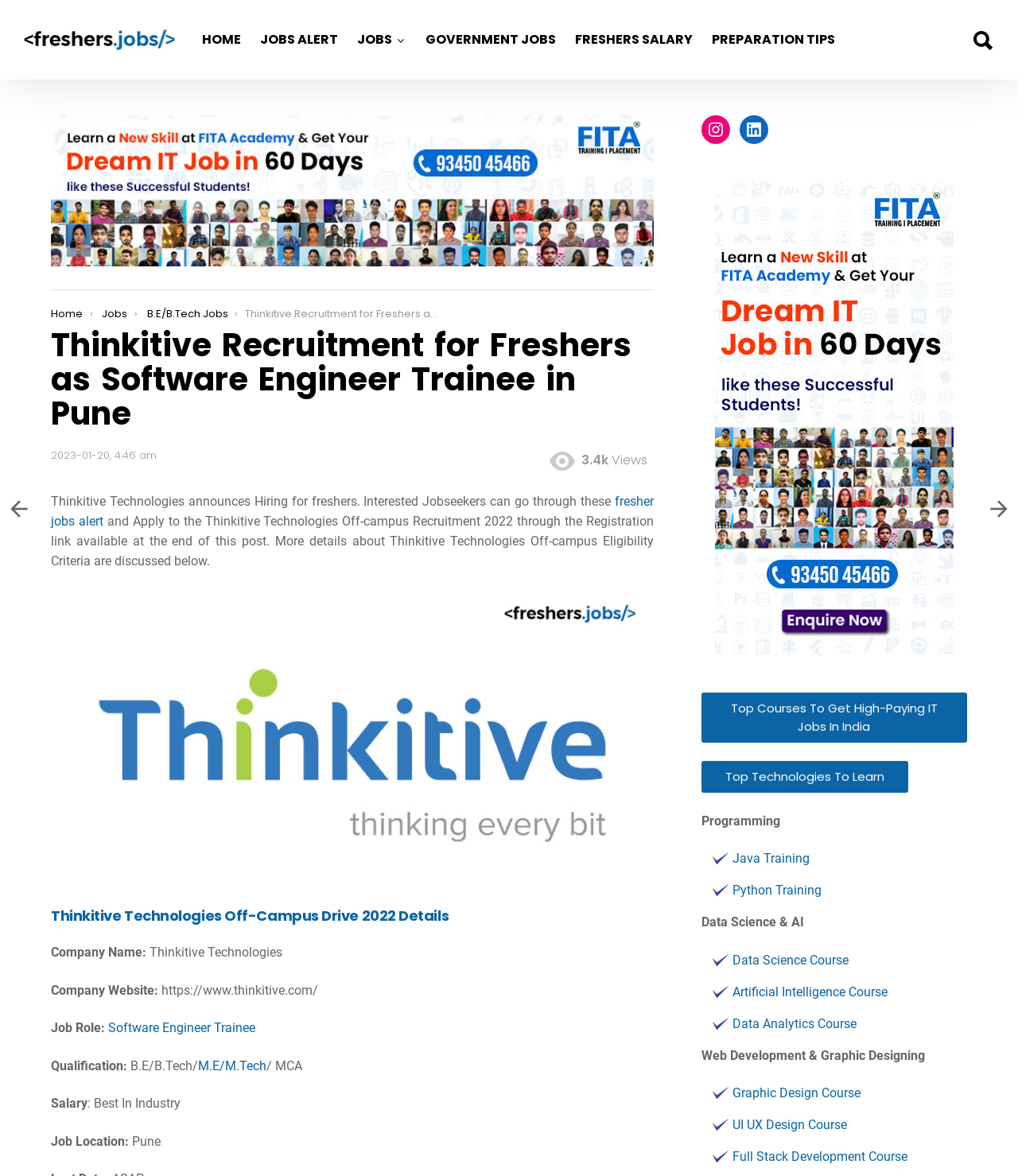What is the job role for the recruitment?
Based on the image, respond with a single word or phrase.

Software Engineer Trainee